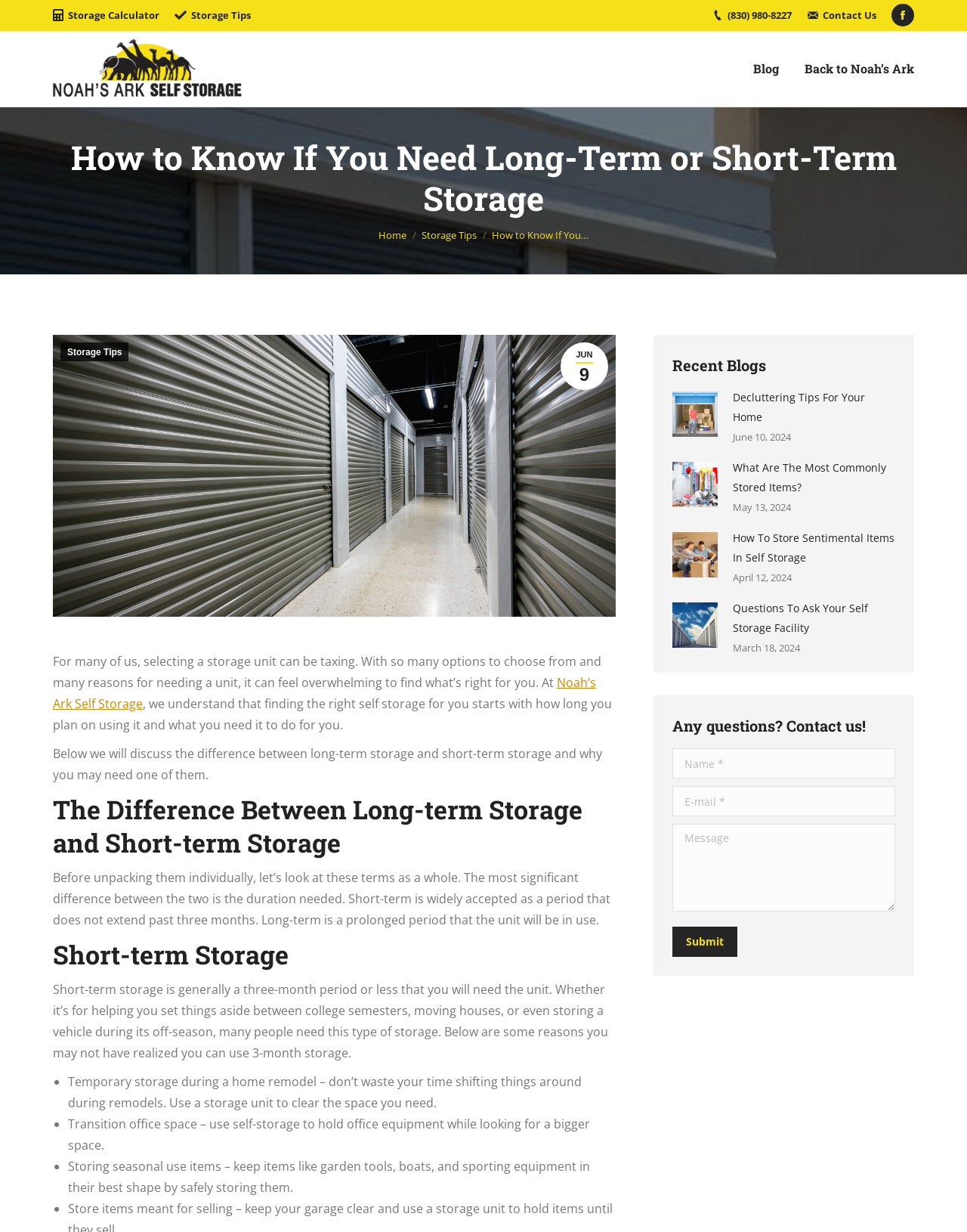Could you indicate the bounding box coordinates of the region to click in order to complete this instruction: "Leave a reply".

None